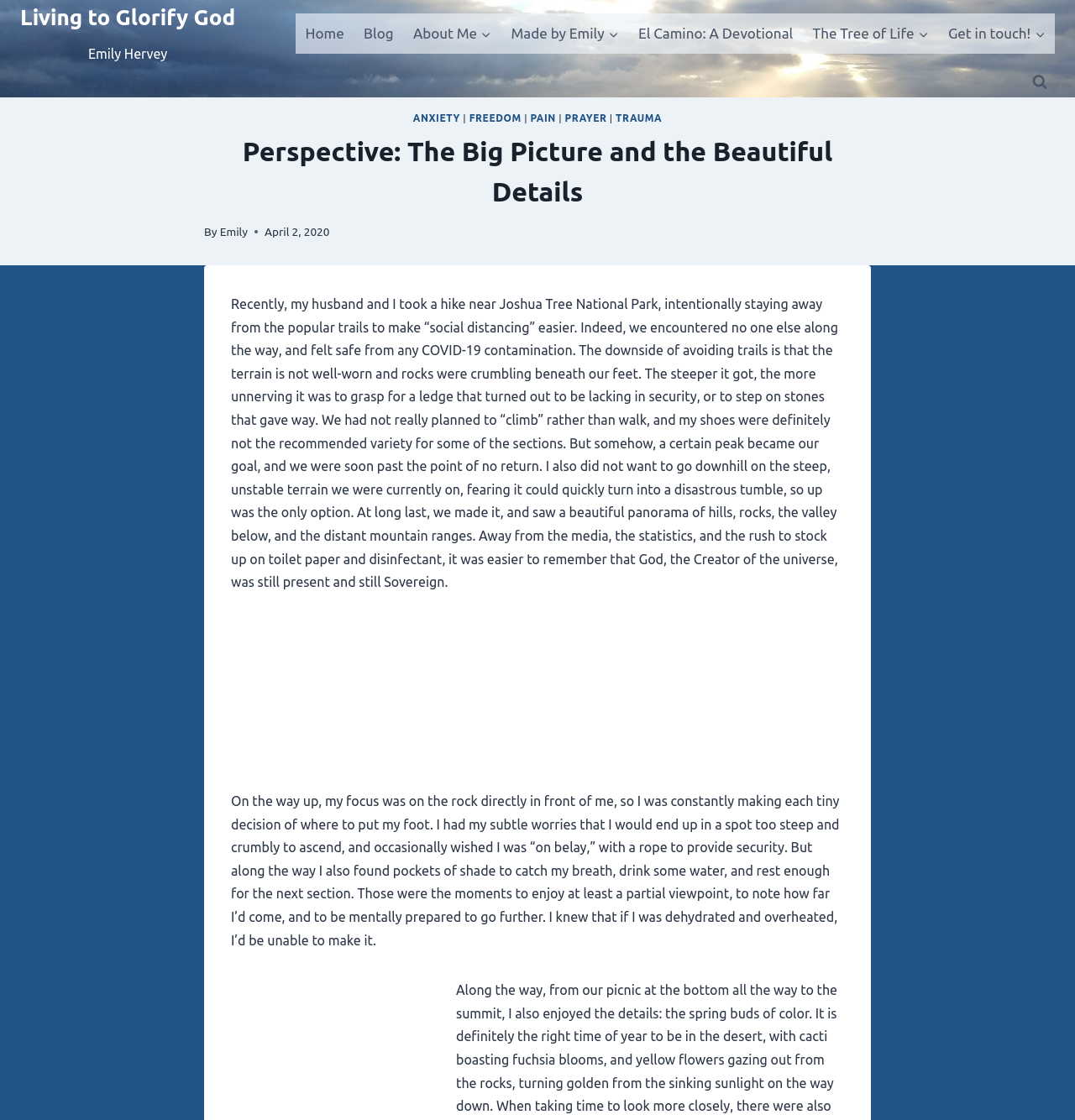What is the name of the national park mentioned in the article?
By examining the image, provide a one-word or phrase answer.

Joshua Tree National Park